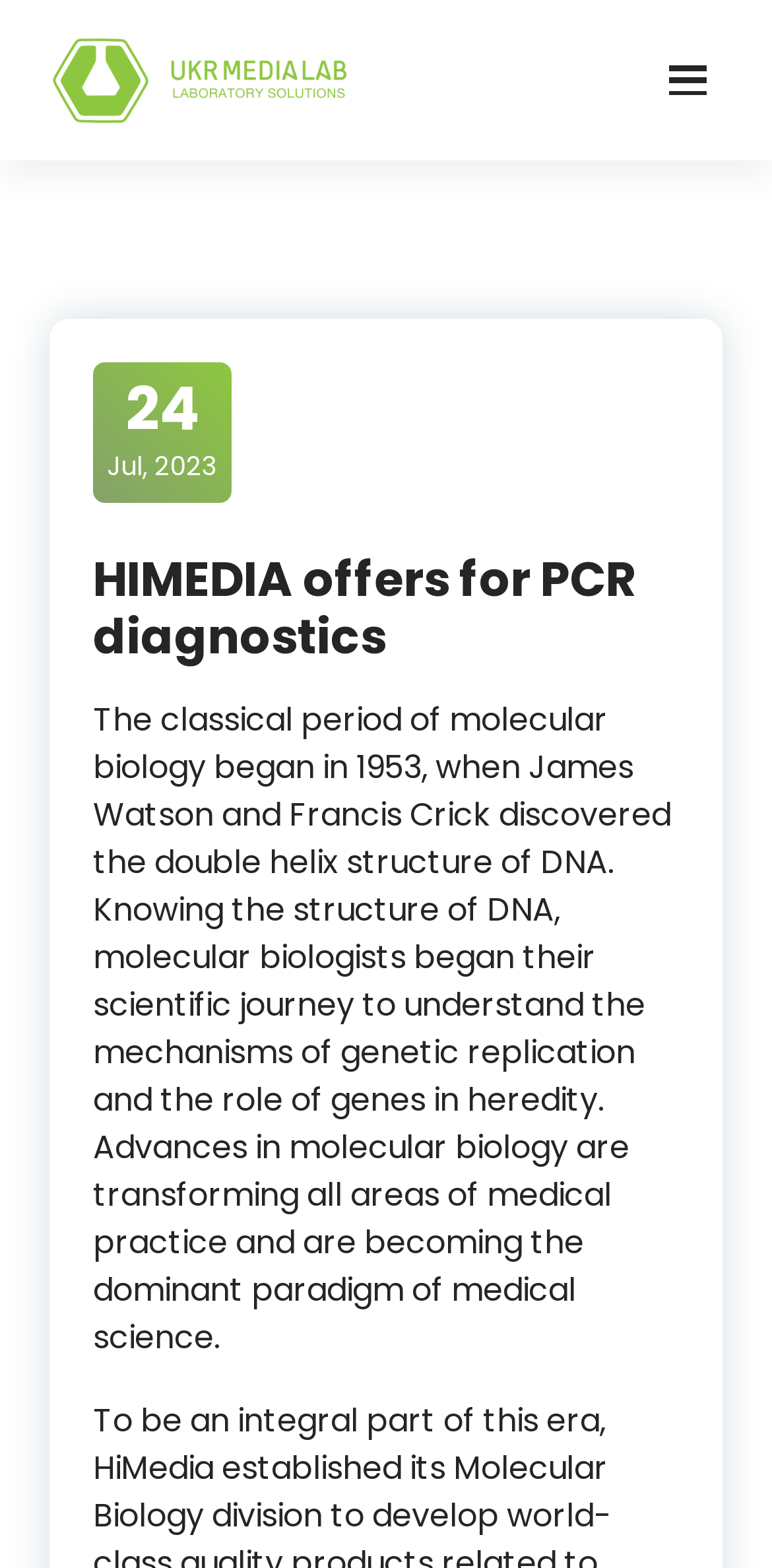Determine the bounding box for the UI element described here: "HIMEDIA offers for PCR diagnostics".

[0.121, 0.349, 0.823, 0.427]